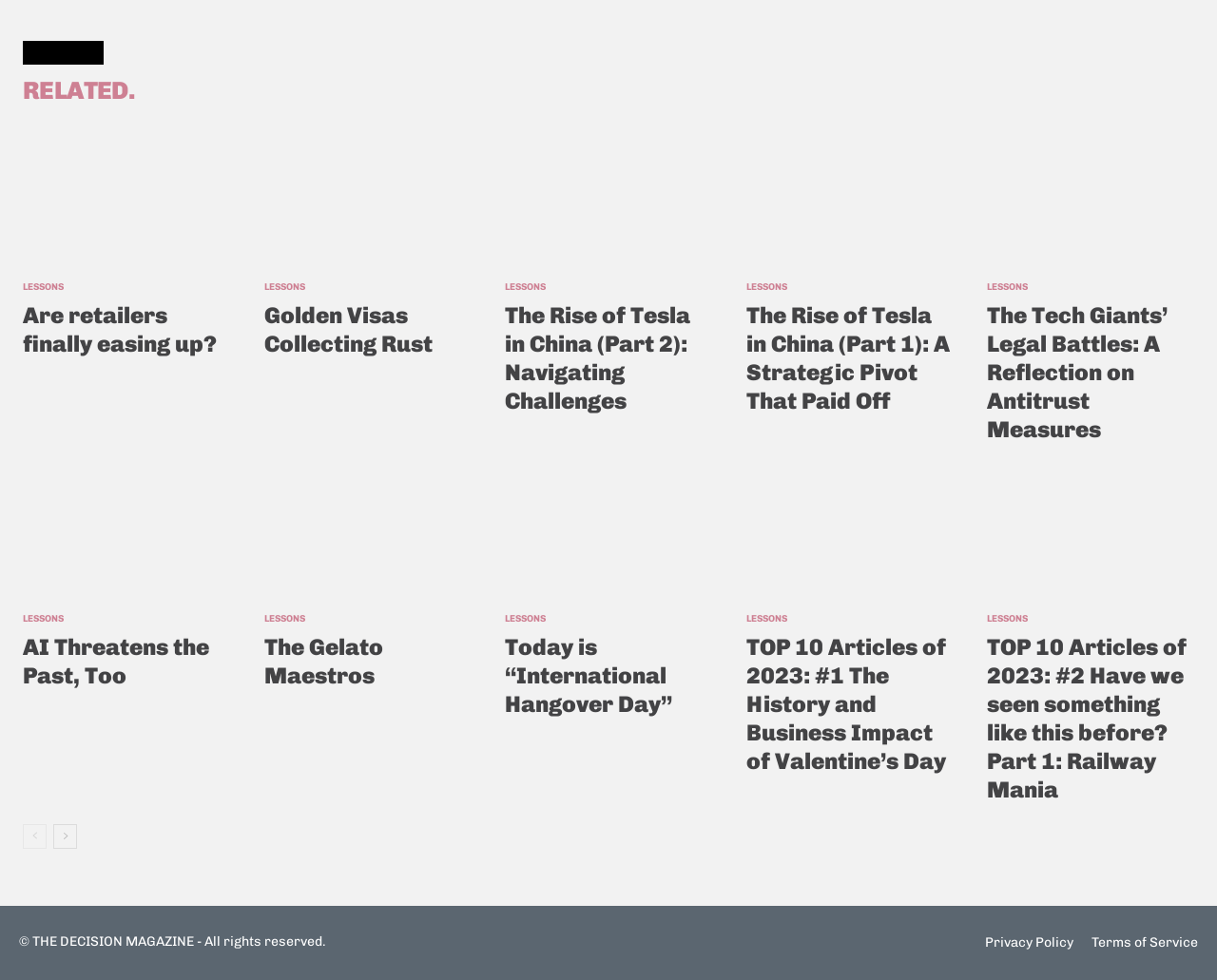Please identify the bounding box coordinates of the element's region that should be clicked to execute the following instruction: "View 'TOP 10 Articles of 2023: #1 The History and Business Impact of Valentine’s Day' article". The bounding box coordinates must be four float numbers between 0 and 1, i.e., [left, top, right, bottom].

[0.613, 0.47, 0.783, 0.607]